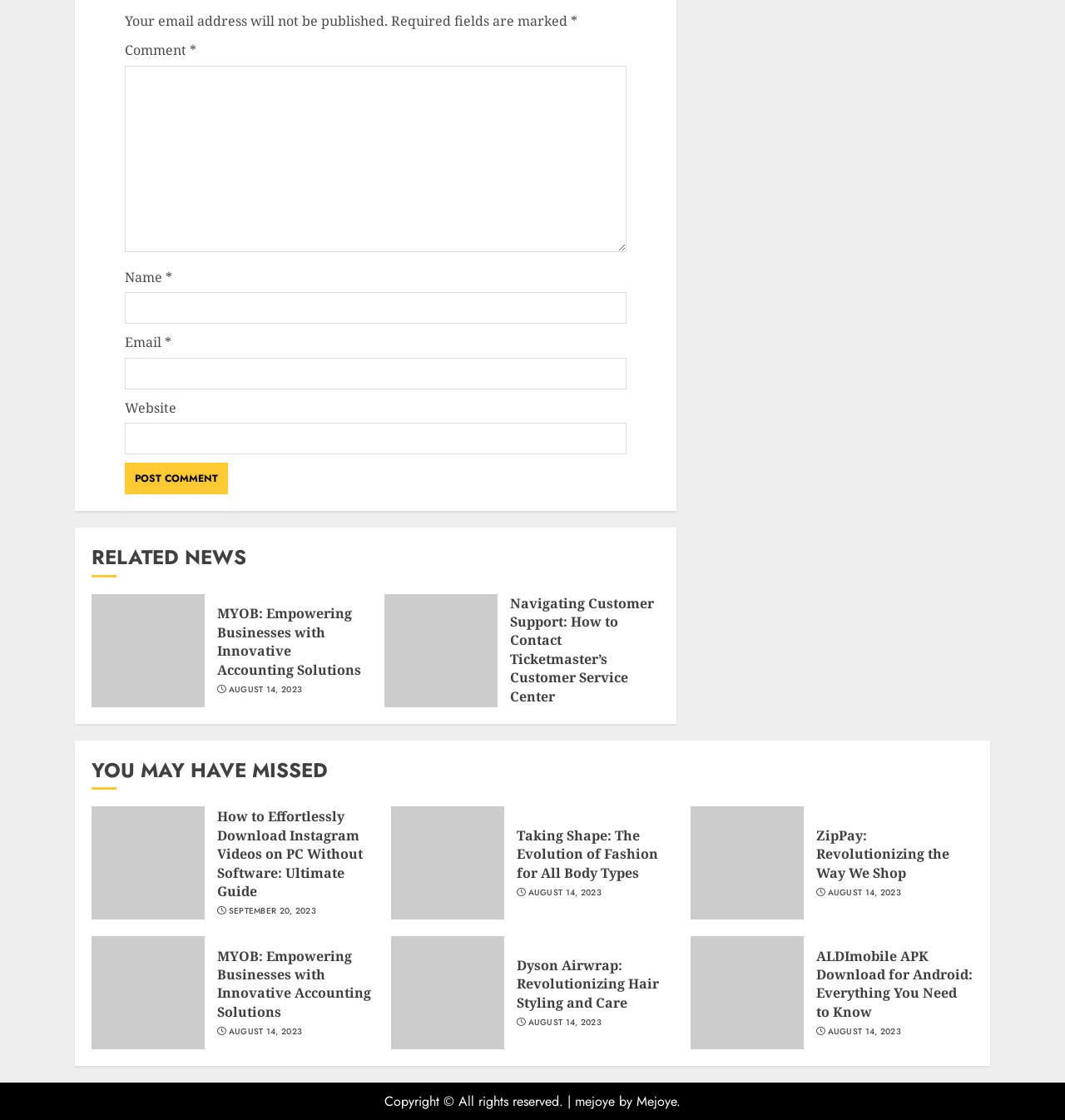Can you find the bounding box coordinates for the element to click on to achieve the instruction: "Read the article about downloading Instagram videos"?

[0.086, 0.72, 0.192, 0.821]